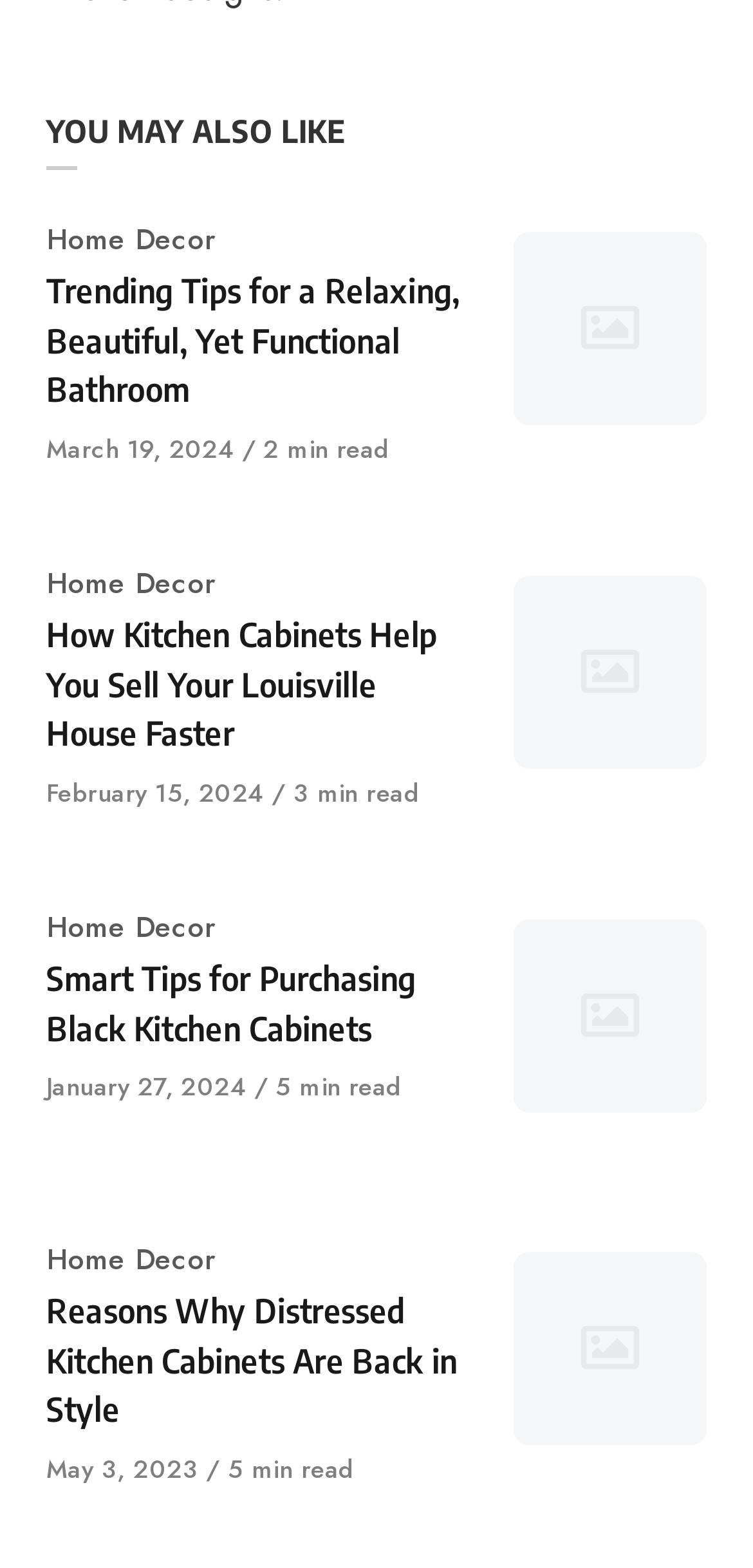Kindly determine the bounding box coordinates for the area that needs to be clicked to execute this instruction: "Click on 'How Kitchen Cabinets Help You Sell Your Louisville House Faster'".

[0.062, 0.39, 0.938, 0.484]